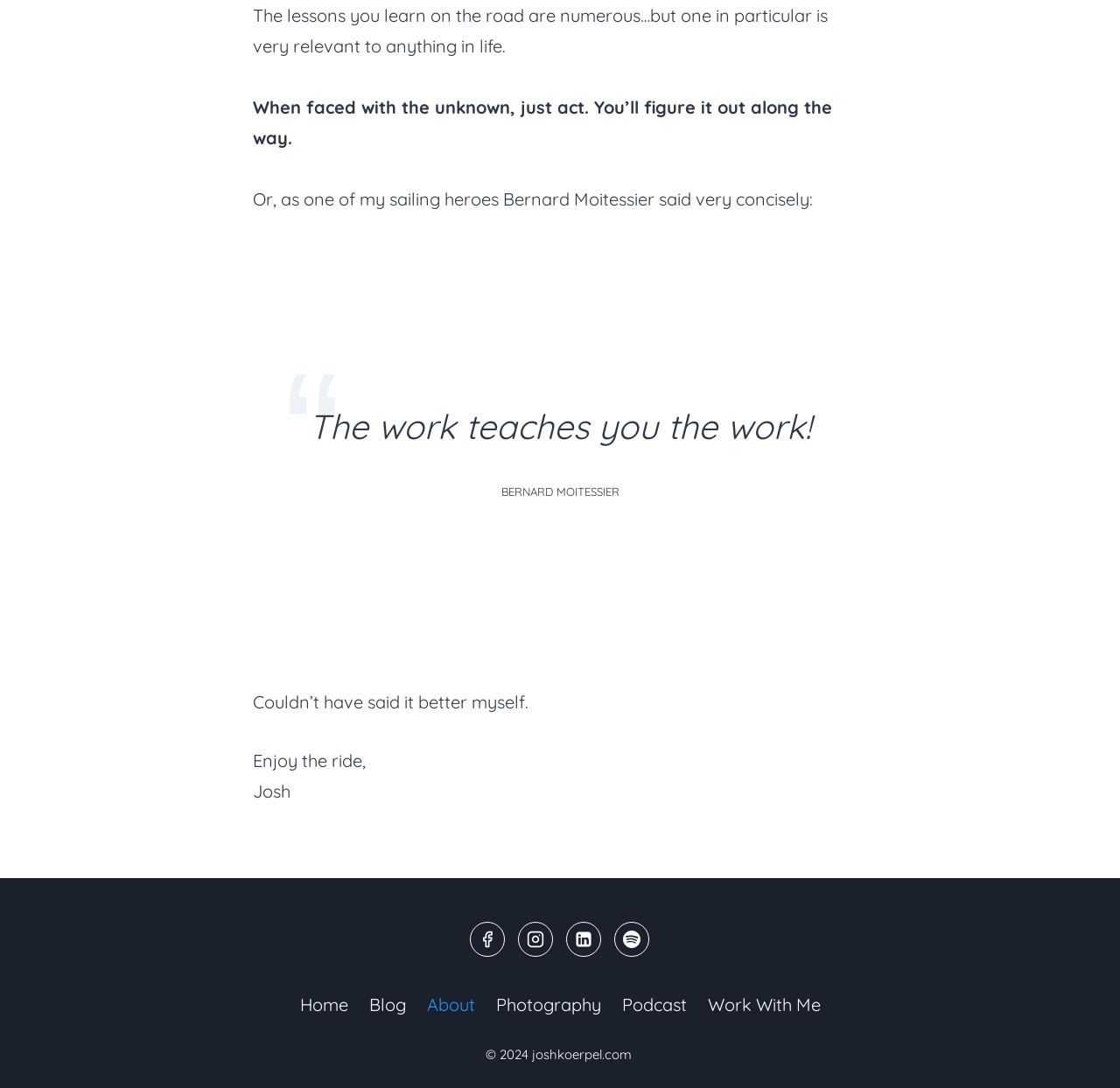Predict the bounding box of the UI element that fits this description: "Work With Me".

[0.622, 0.899, 0.742, 0.947]